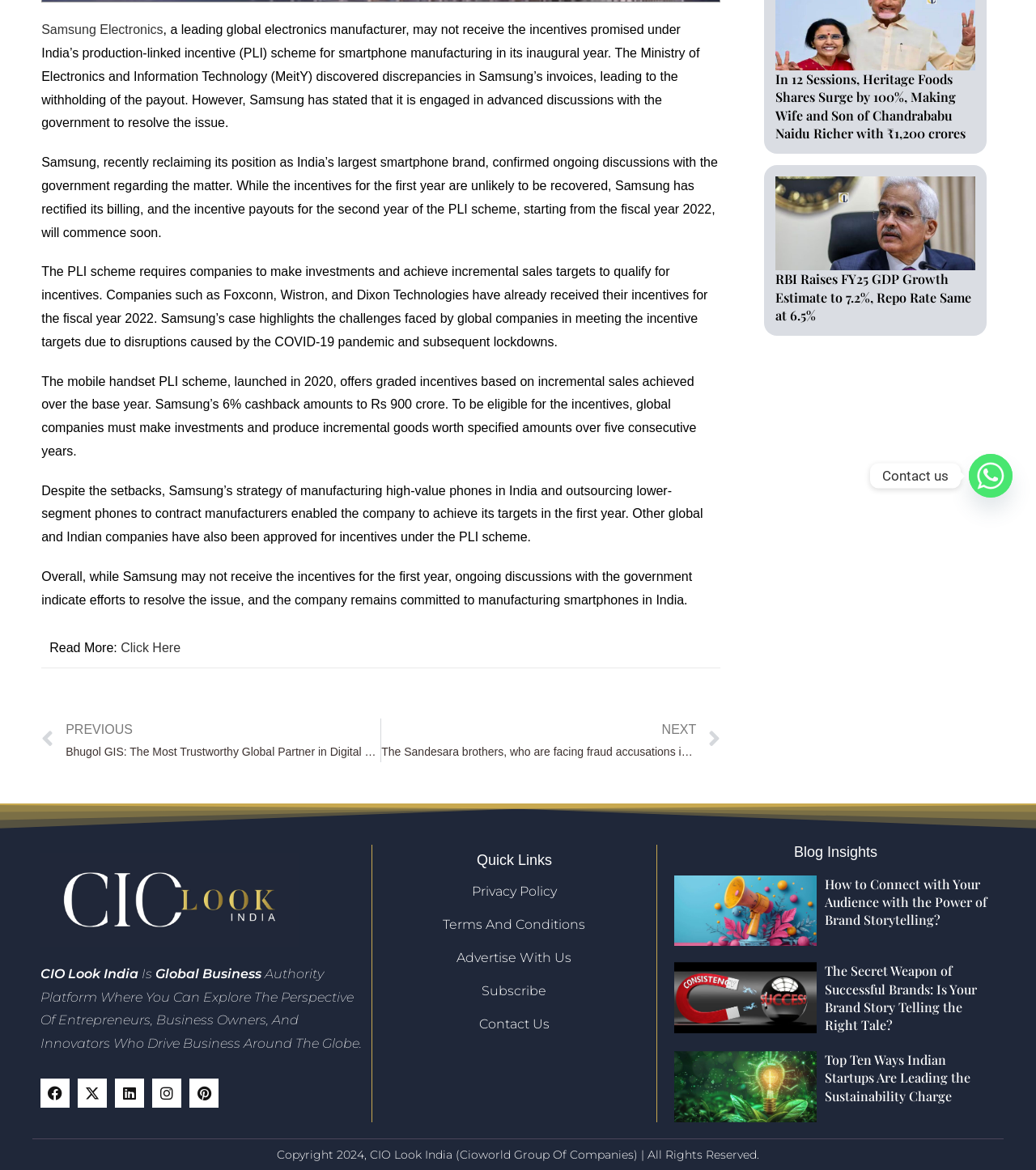Using the given element description, provide the bounding box coordinates (top-left x, top-left y, bottom-right x, bottom-right y) for the corresponding UI element in the screenshot: Terms And Conditions

[0.367, 0.783, 0.626, 0.797]